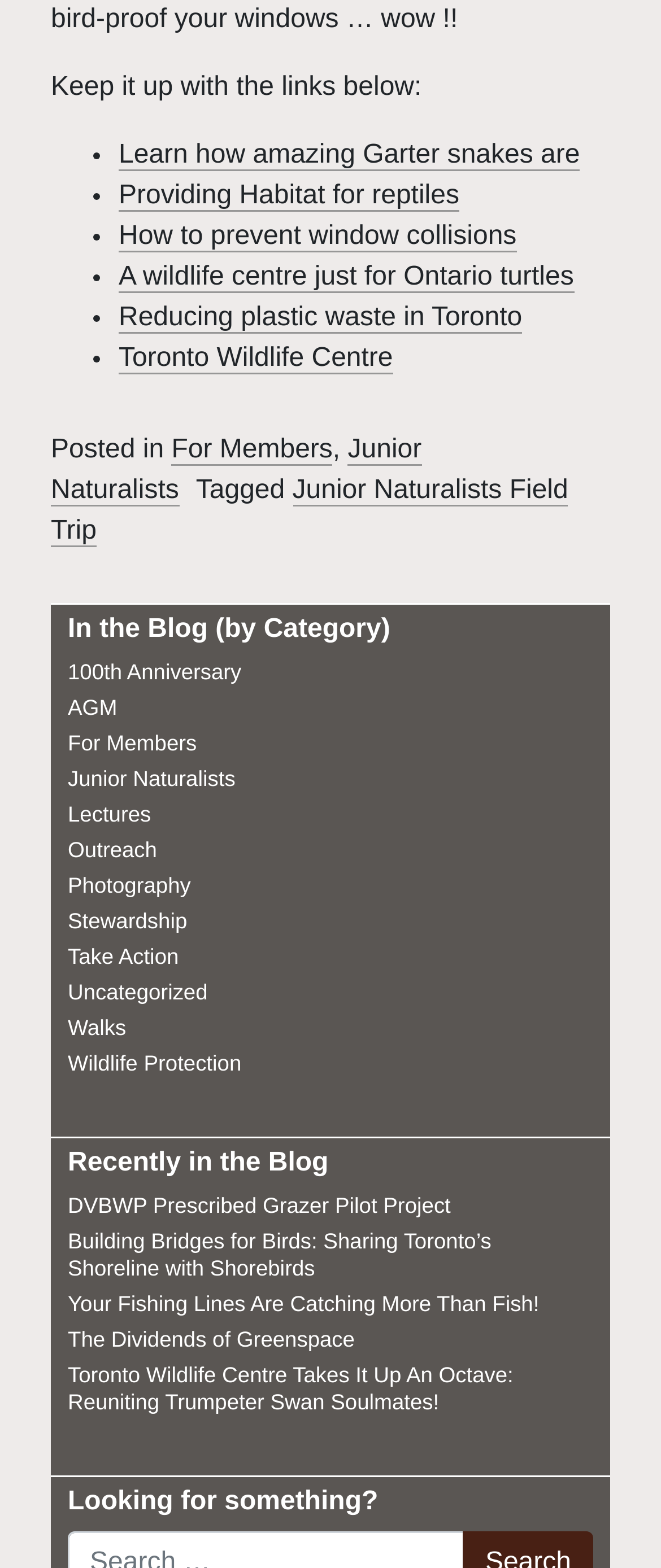Find and specify the bounding box coordinates that correspond to the clickable region for the instruction: "View posts in the Junior Naturalists category".

[0.103, 0.488, 0.356, 0.504]